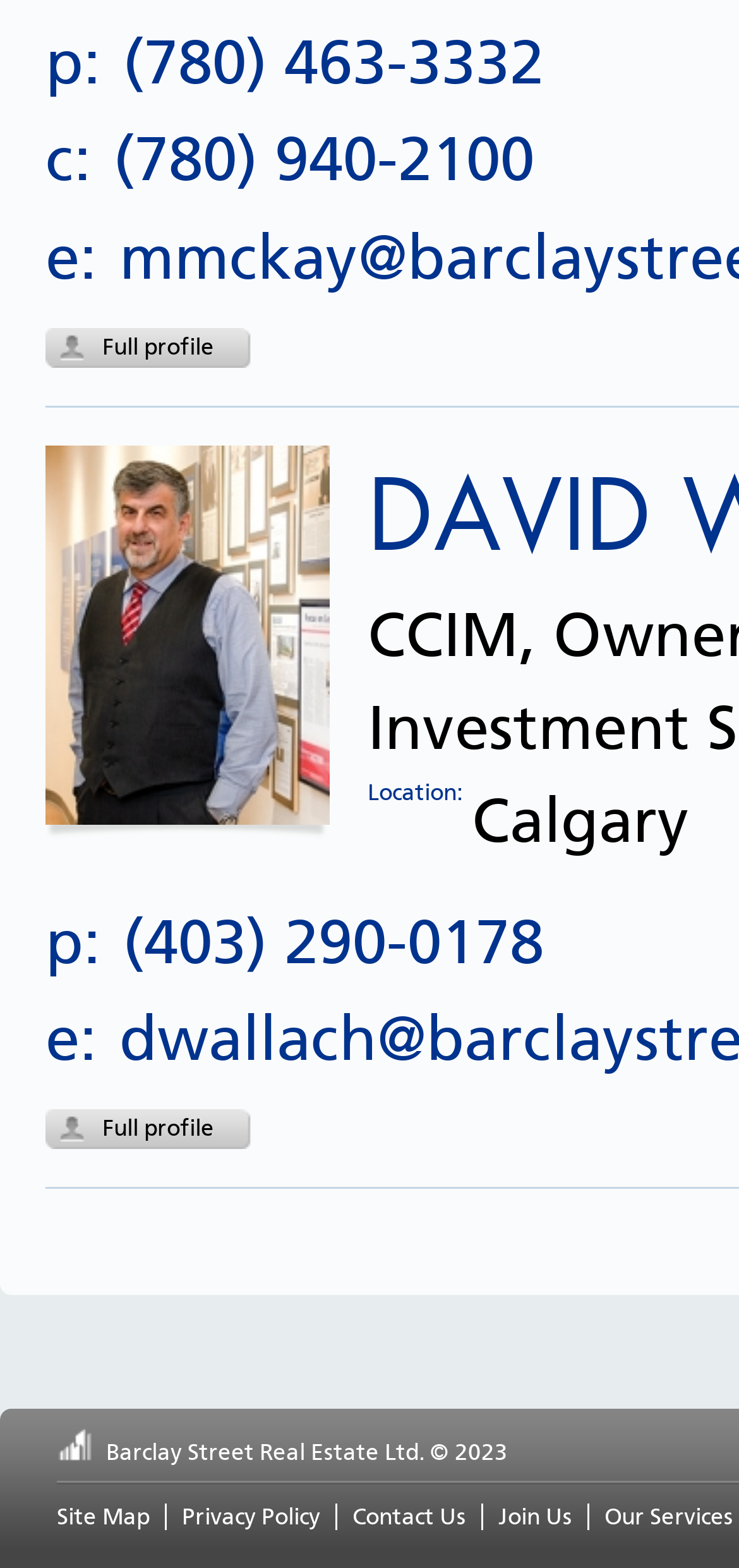Please identify the coordinates of the bounding box for the clickable region that will accomplish this instruction: "Contact Us".

[0.454, 0.959, 0.651, 0.976]